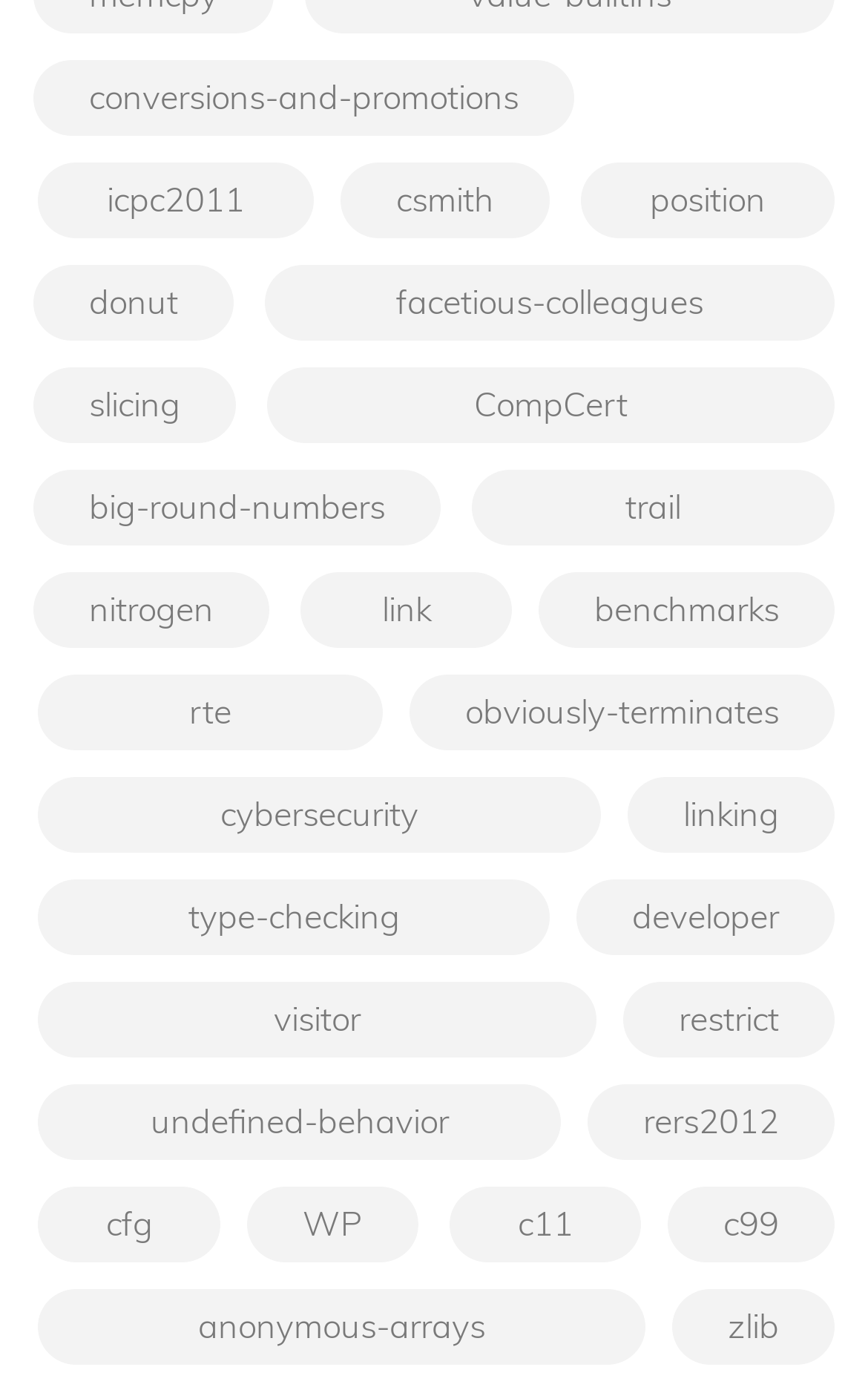Please provide a comprehensive response to the question below by analyzing the image: 
What is the topmost link on the webpage?

I compared the y1 coordinates of all link elements and found that the link with the smallest y1 value is 'conversions-and-promotions', which means it is the topmost link on the webpage.